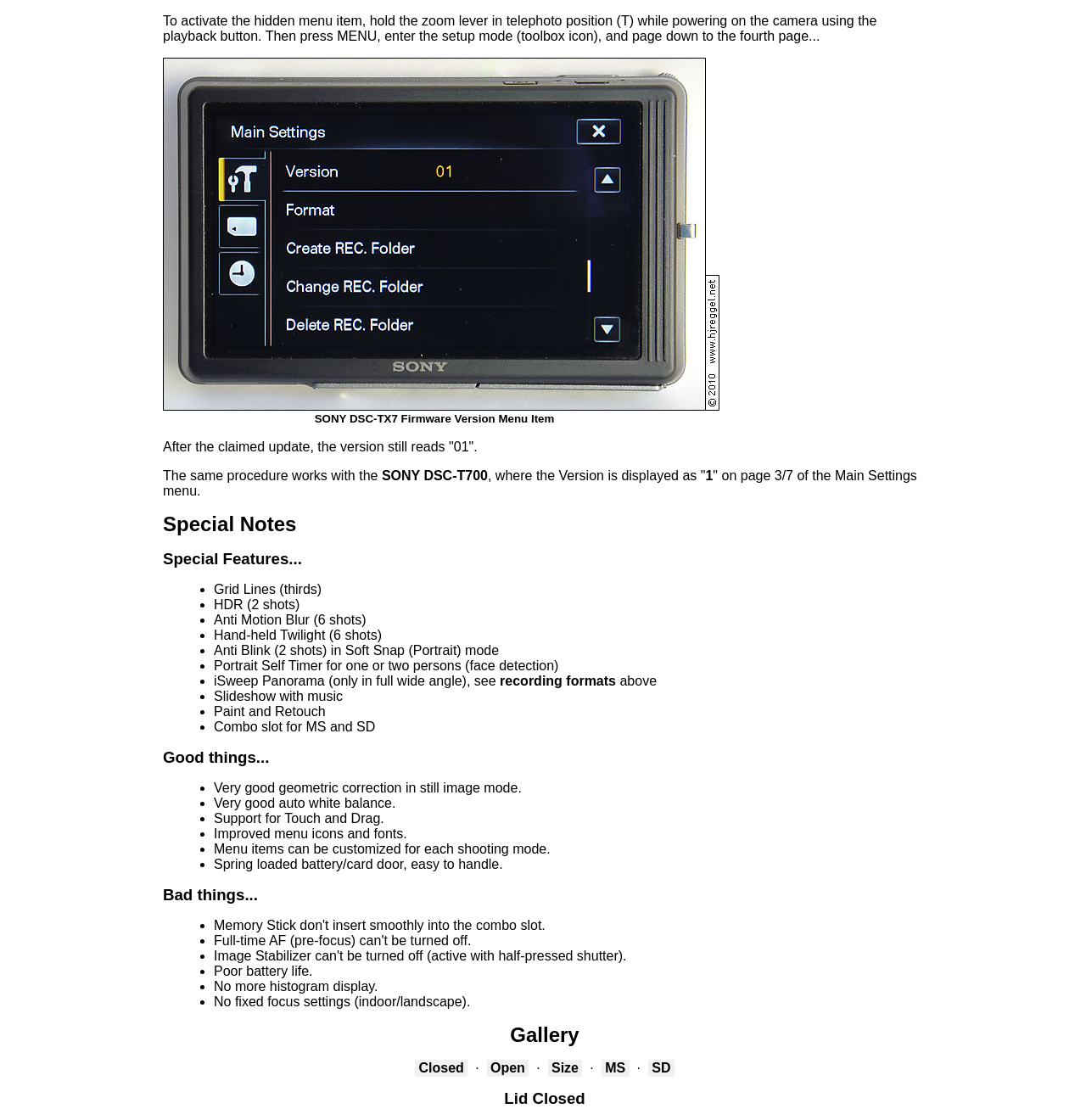Point out the bounding box coordinates of the section to click in order to follow this instruction: "Follow the link 'recording formats'".

[0.46, 0.602, 0.567, 0.614]